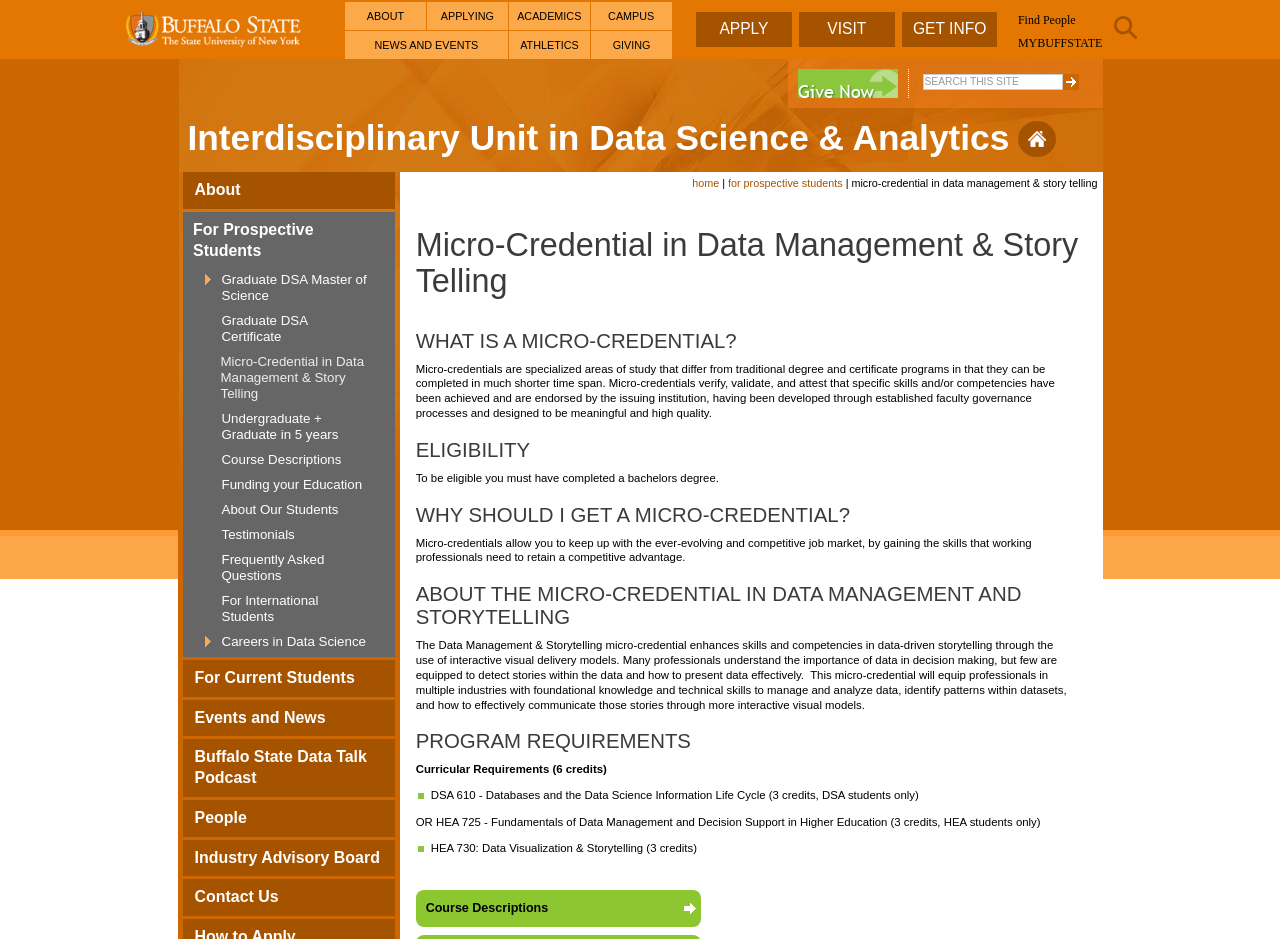Please determine the bounding box of the UI element that matches this description: parent_node: Knowledge Centre aria-label="Menu Toggle". The coordinates should be given as (top-left x, top-left y, bottom-right x, bottom-right y), with all values between 0 and 1.

None